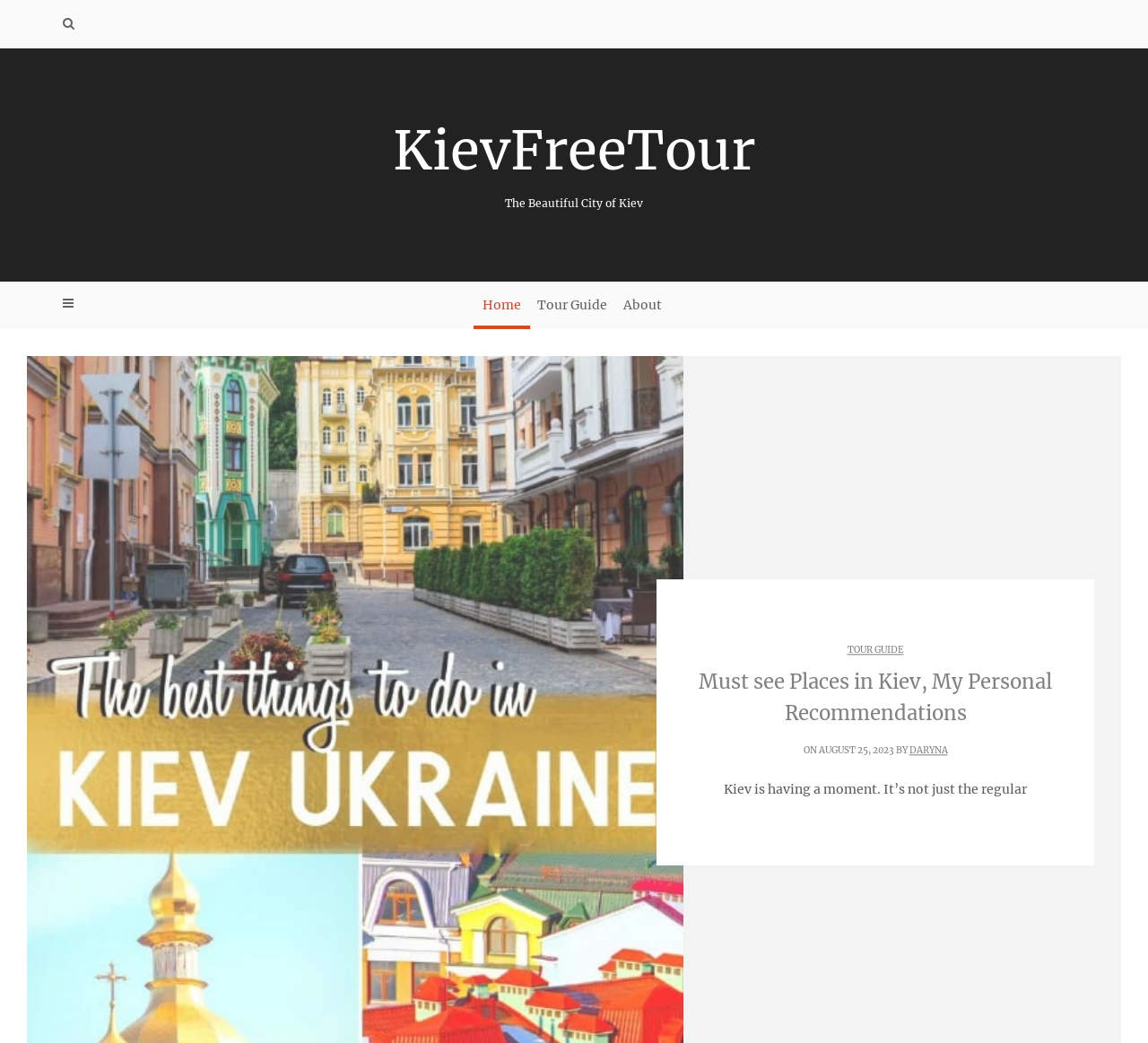Locate the bounding box of the UI element defined by this description: "KievFreeTourThe Beautiful City of Kiev". The coordinates should be given as four float numbers between 0 and 1, formatted as [left, top, right, bottom].

[0.055, 0.112, 0.945, 0.201]